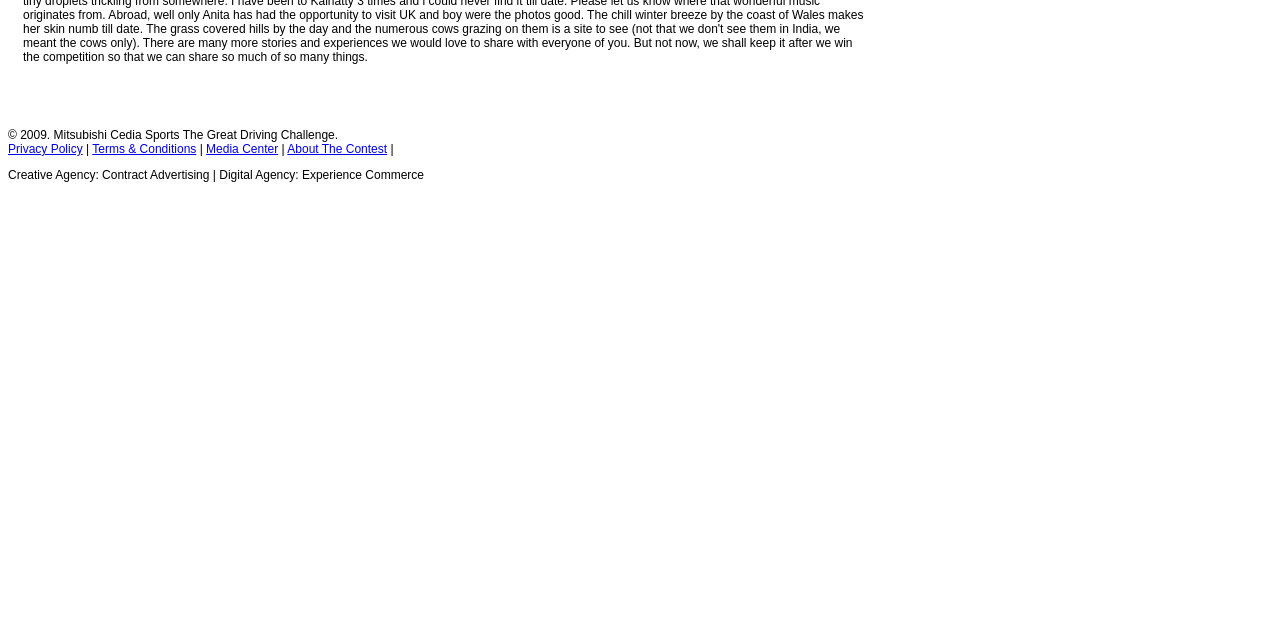Please determine the bounding box coordinates, formatted as (top-left x, top-left y, bottom-right x, bottom-right y), with all values as floating point numbers between 0 and 1. Identify the bounding box of the region described as: Terms & Conditions

[0.072, 0.222, 0.153, 0.244]